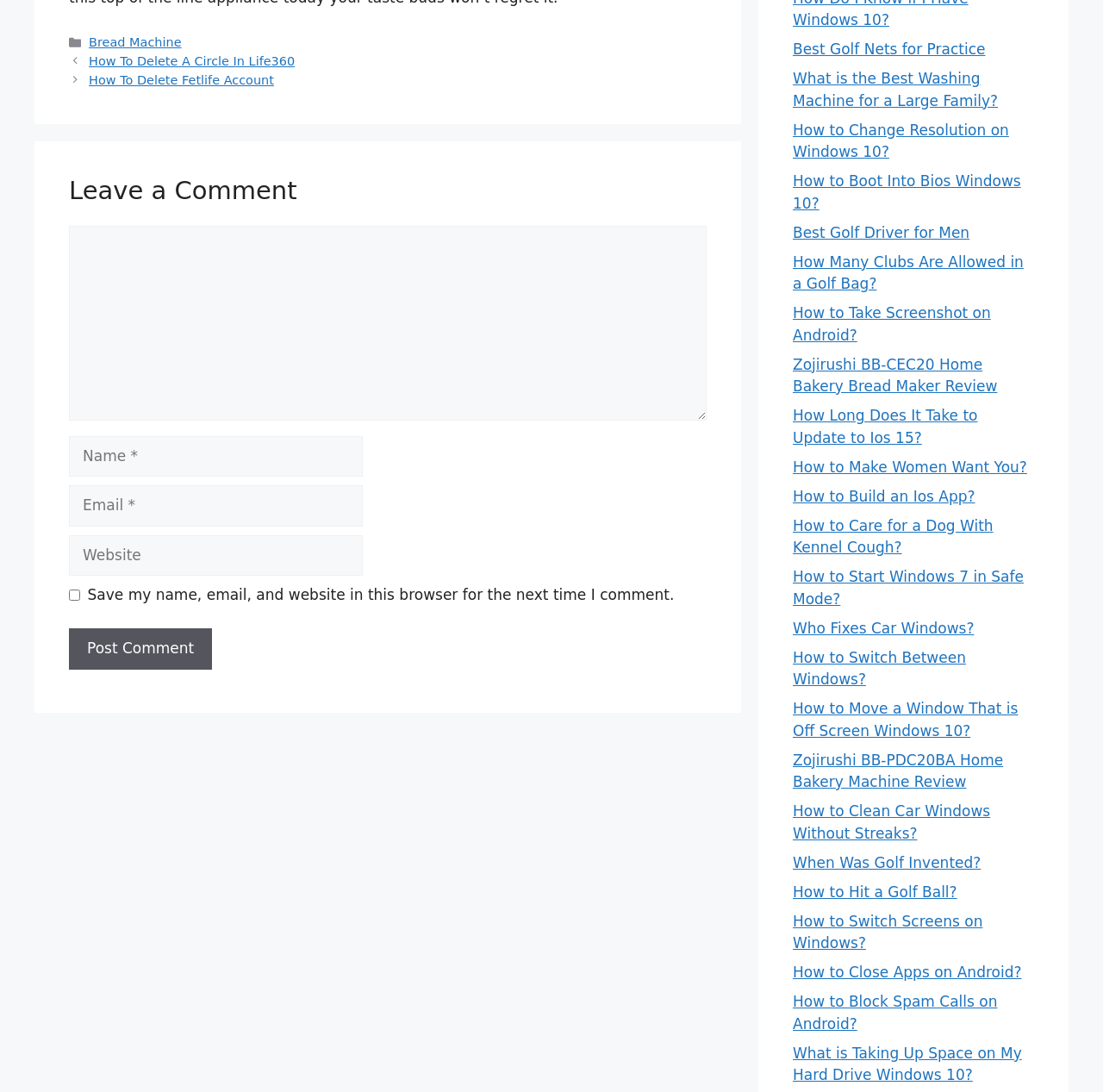Determine the bounding box coordinates of the clickable region to follow the instruction: "Enter your name".

[0.062, 0.399, 0.329, 0.437]